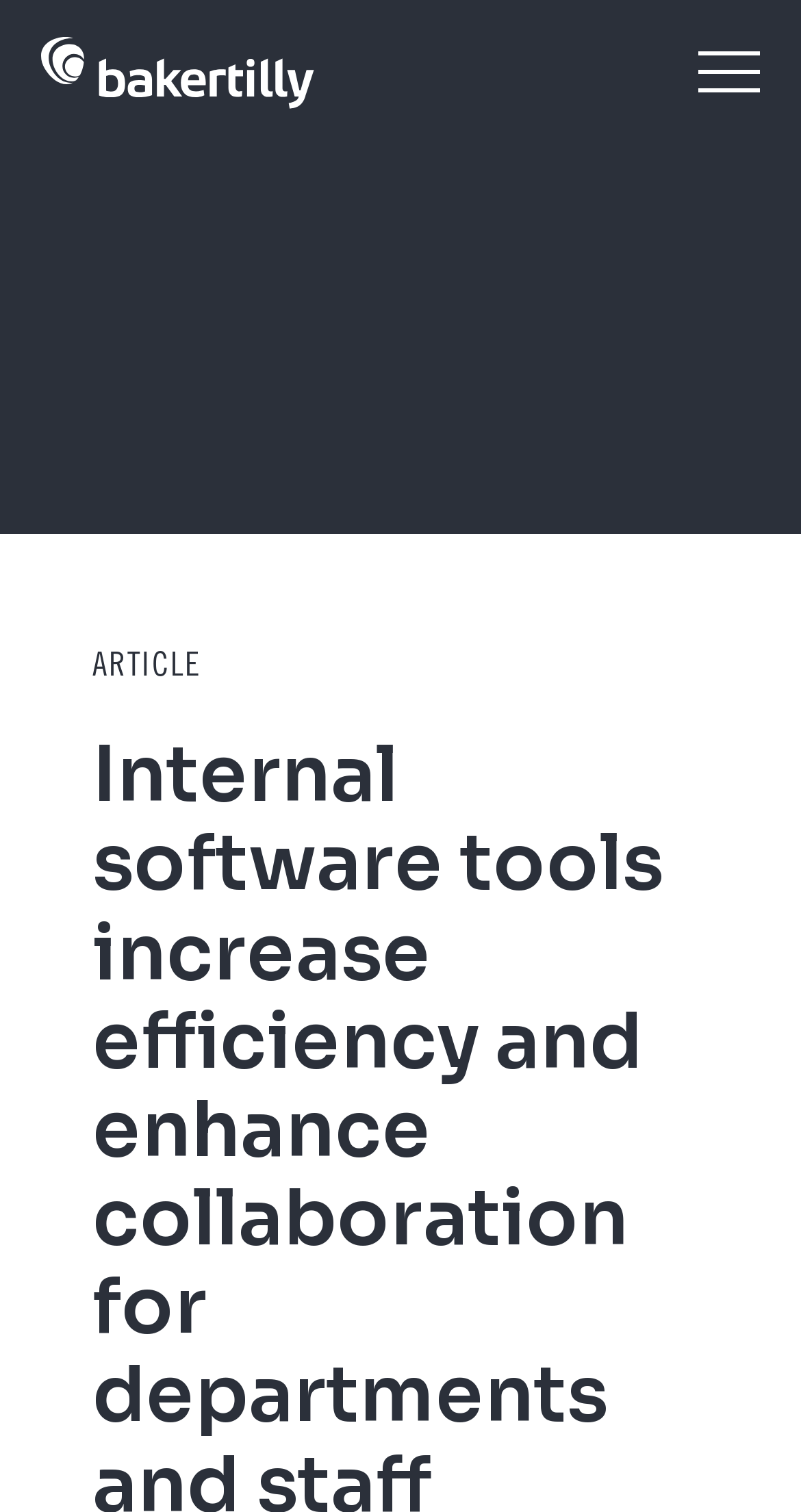Extract the bounding box coordinates for the HTML element that matches this description: "Search". The coordinates should be four float numbers between 0 and 1, i.e., [left, top, right, bottom].

[0.013, 0.014, 0.141, 0.081]